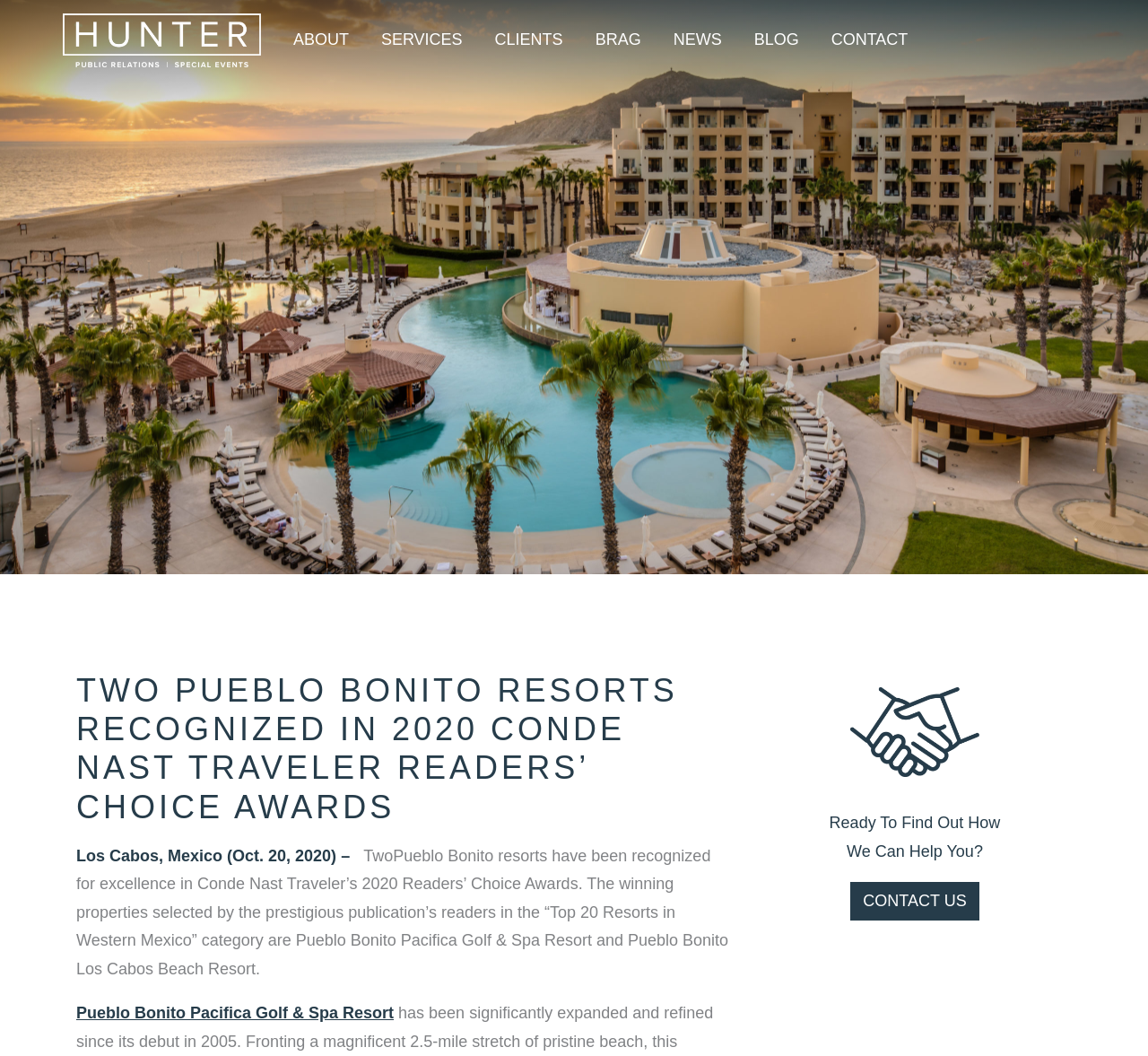What is the name of the second resort recognized in the 2020 Readers’ Choice Awards?
Using the visual information, reply with a single word or short phrase.

Pueblo Bonito Los Cabos Beach Resort